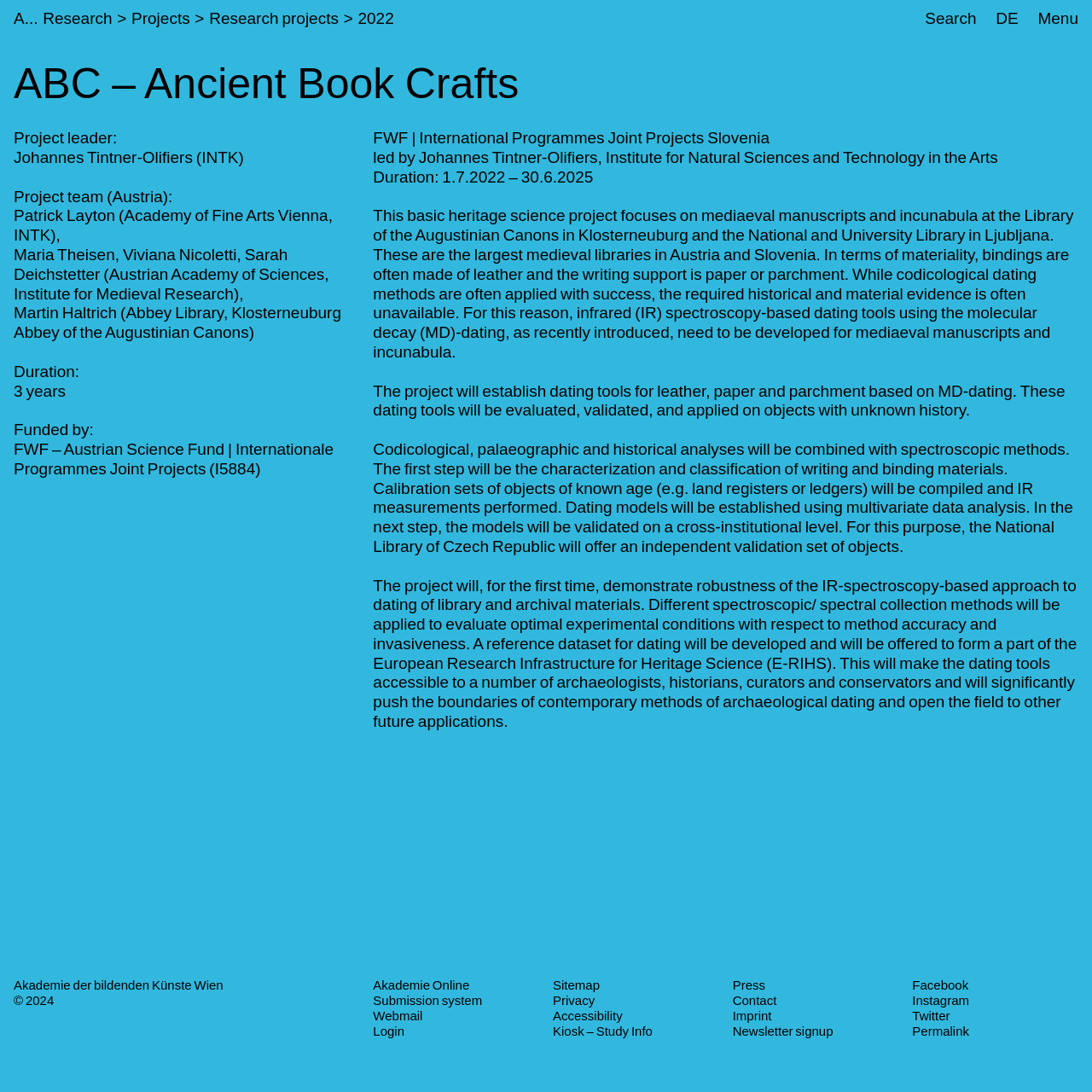Identify and provide the main heading of the webpage.

ABC – Ancient Book Crafts